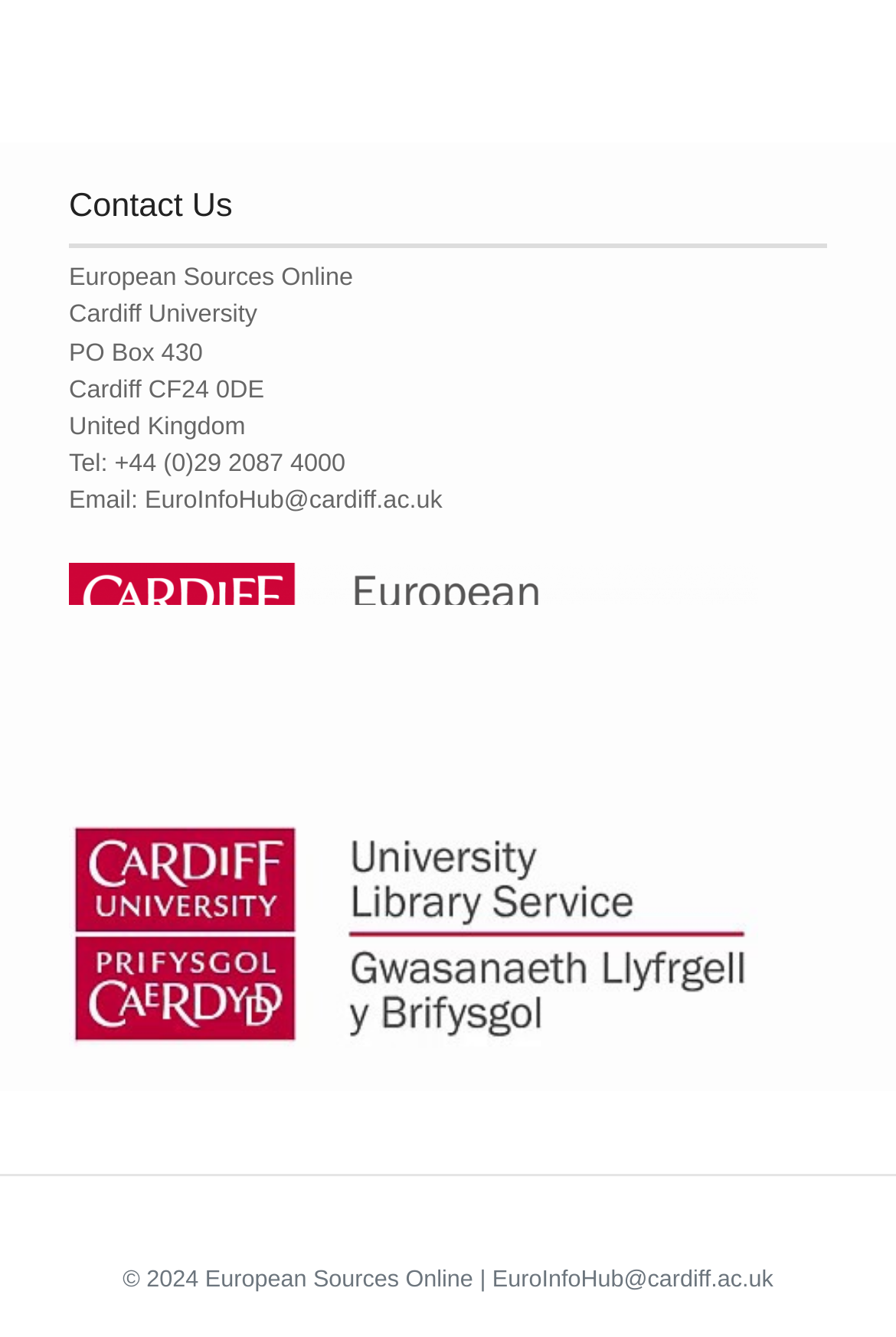From the webpage screenshot, identify the region described by EuroInfoHub@cardiff.ac.uk. Provide the bounding box coordinates as (top-left x, top-left y, bottom-right x, bottom-right y), with each value being a floating point number between 0 and 1.

[0.549, 0.948, 0.863, 0.967]